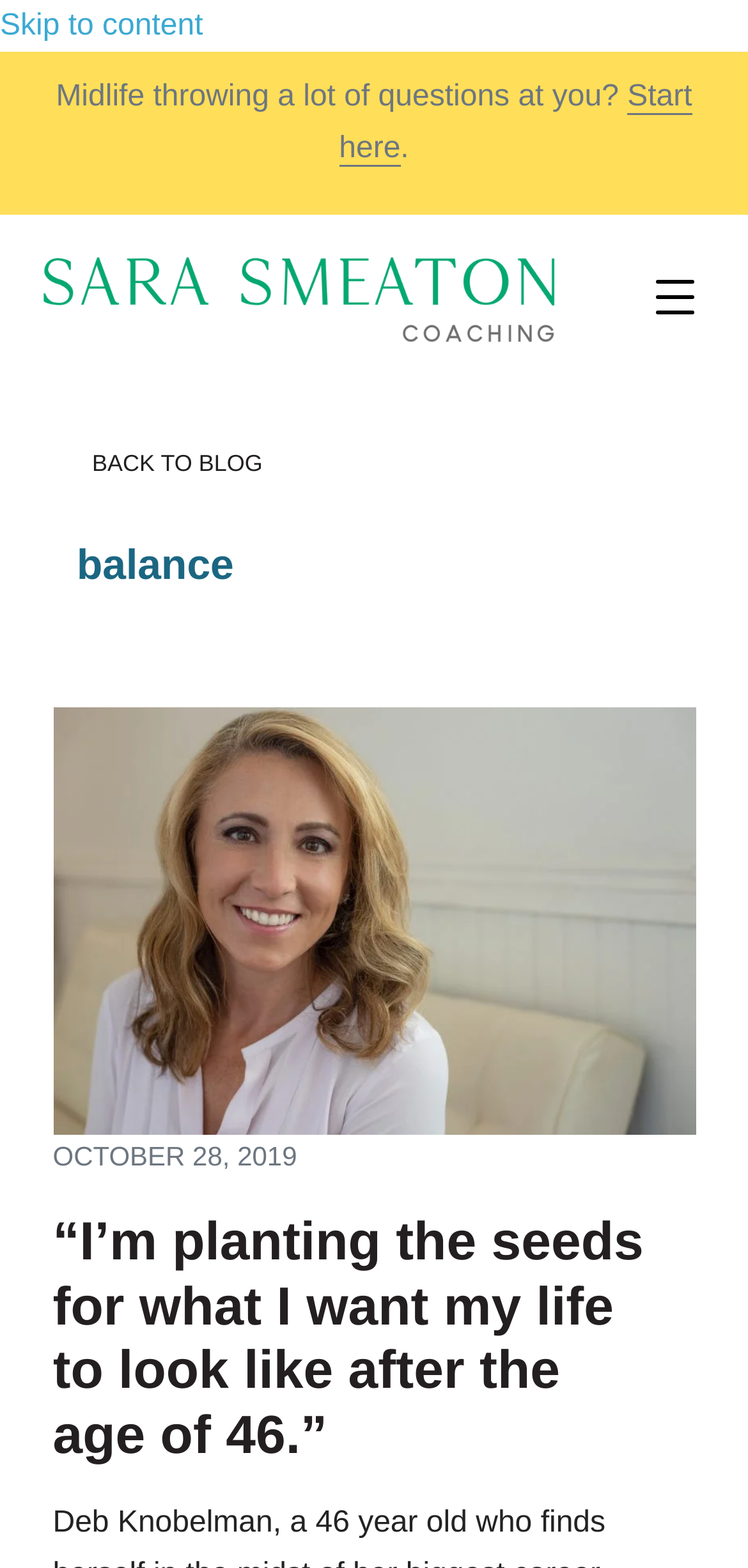Who is the author of the blog post?
Ensure your answer is thorough and detailed.

I found a link element with the text 'Deb Knobelman' which is accompanied by an image, suggesting that Deb Knobelman is the author of the blog post.